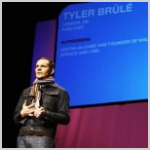Provide a rich and detailed narrative of the image.

The image features Tyler Brûlé, a notable figure in contemporary media and design, delivering a presentation. He is dressed in a stylish outfit, complete with a scarf that emphasizes his fashion-forward sensibility. Behind him, a large screen displays his name along with his credentials, indicating his role as co-editor and founder of *Monocle*, a global affairs and culture magazine. This moment captures Brûlé's commitment to engaging discussions on lifestyle, design, and travel, reflecting his influence in shaping modern media. The overall atmosphere suggests a professional and intellectually stimulating environment, likely at a conference or seminar where he is sharing insights into his work and the evolving landscape of media.